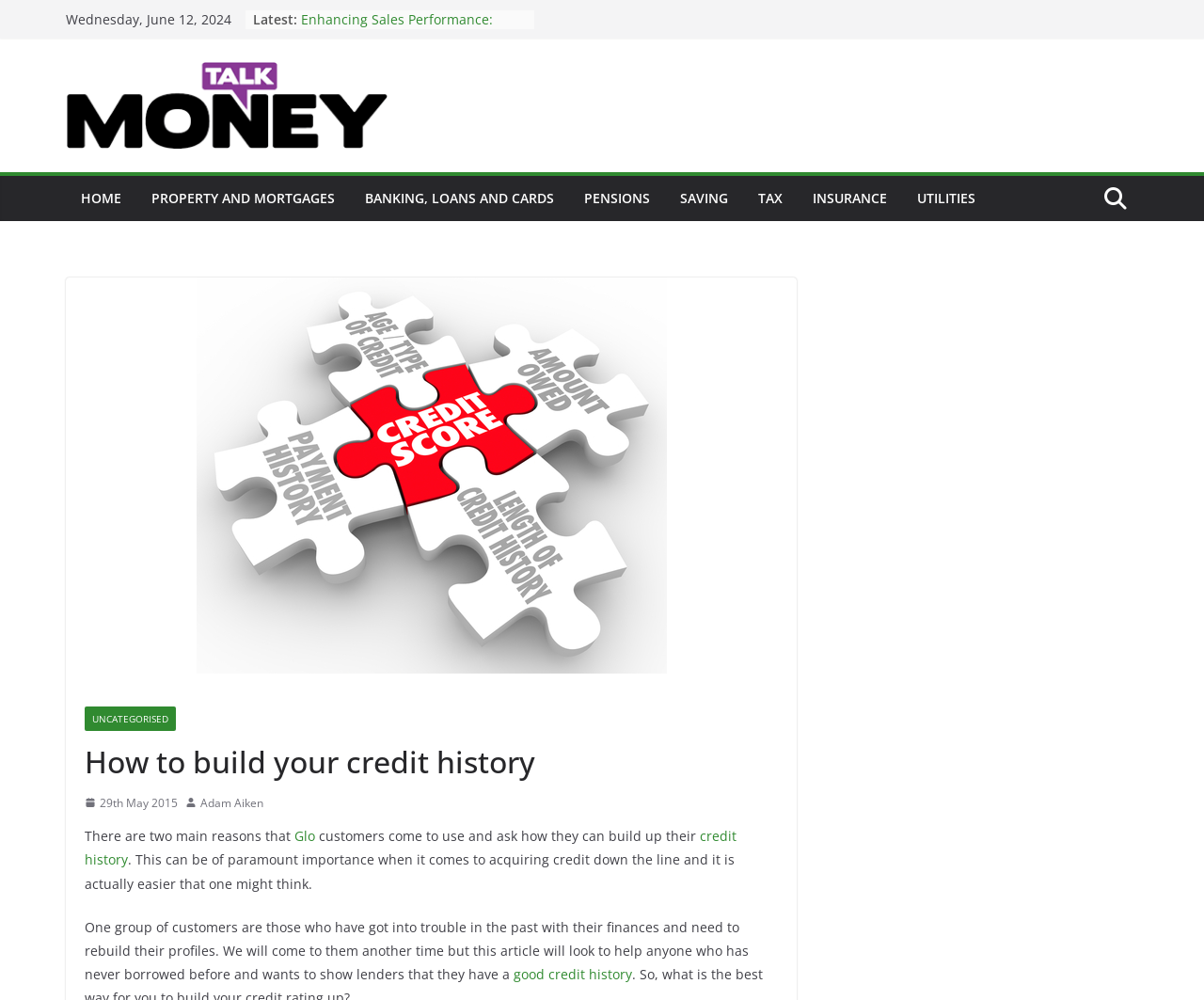What is the purpose of the article according to the author?
Answer the question in as much detail as possible.

I found the purpose by reading the static text elements in the article, where I saw a sentence that mentions the author's intention to help people who have never borrowed before.